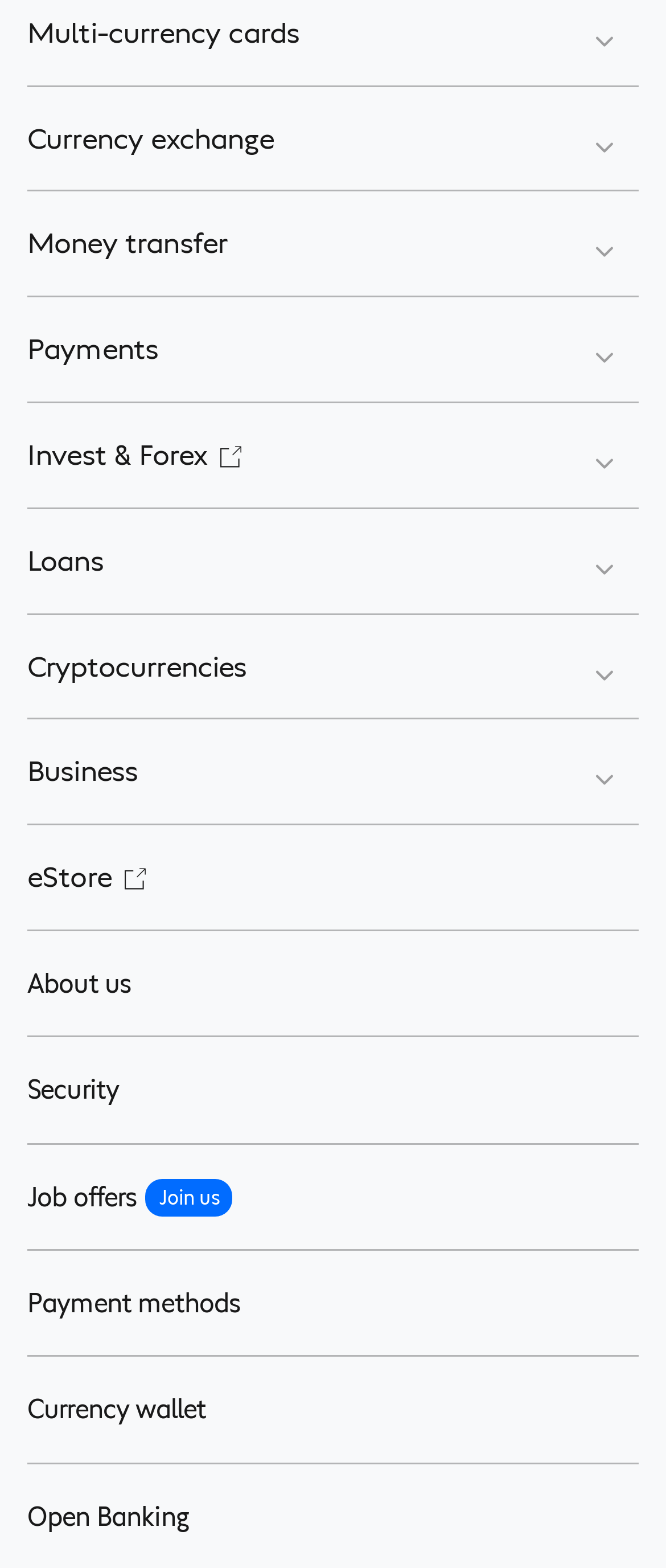Pinpoint the bounding box coordinates of the element to be clicked to execute the instruction: "Go to About us".

[0.041, 0.594, 0.959, 0.662]